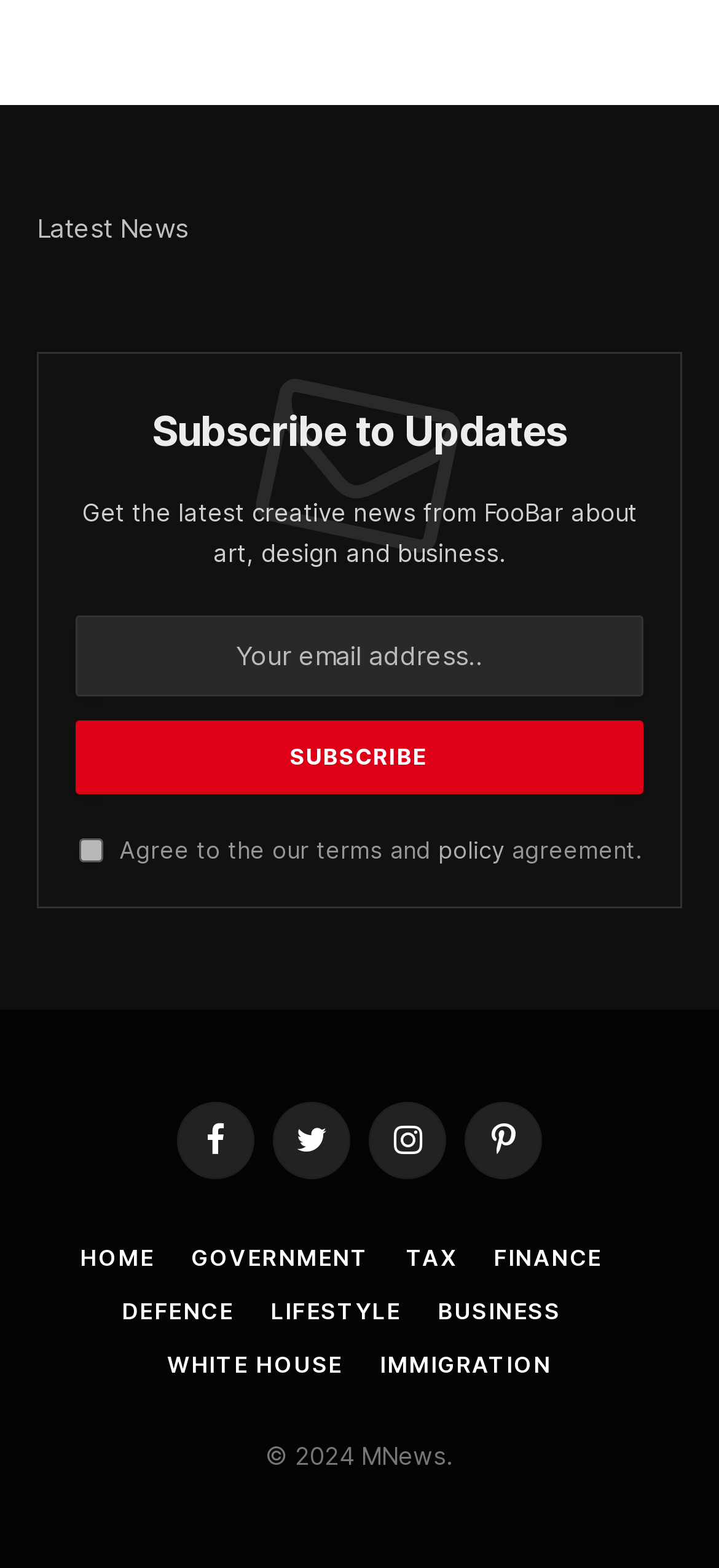Please identify the coordinates of the bounding box for the clickable region that will accomplish this instruction: "Agree to the terms and policy agreement".

[0.109, 0.534, 0.142, 0.549]